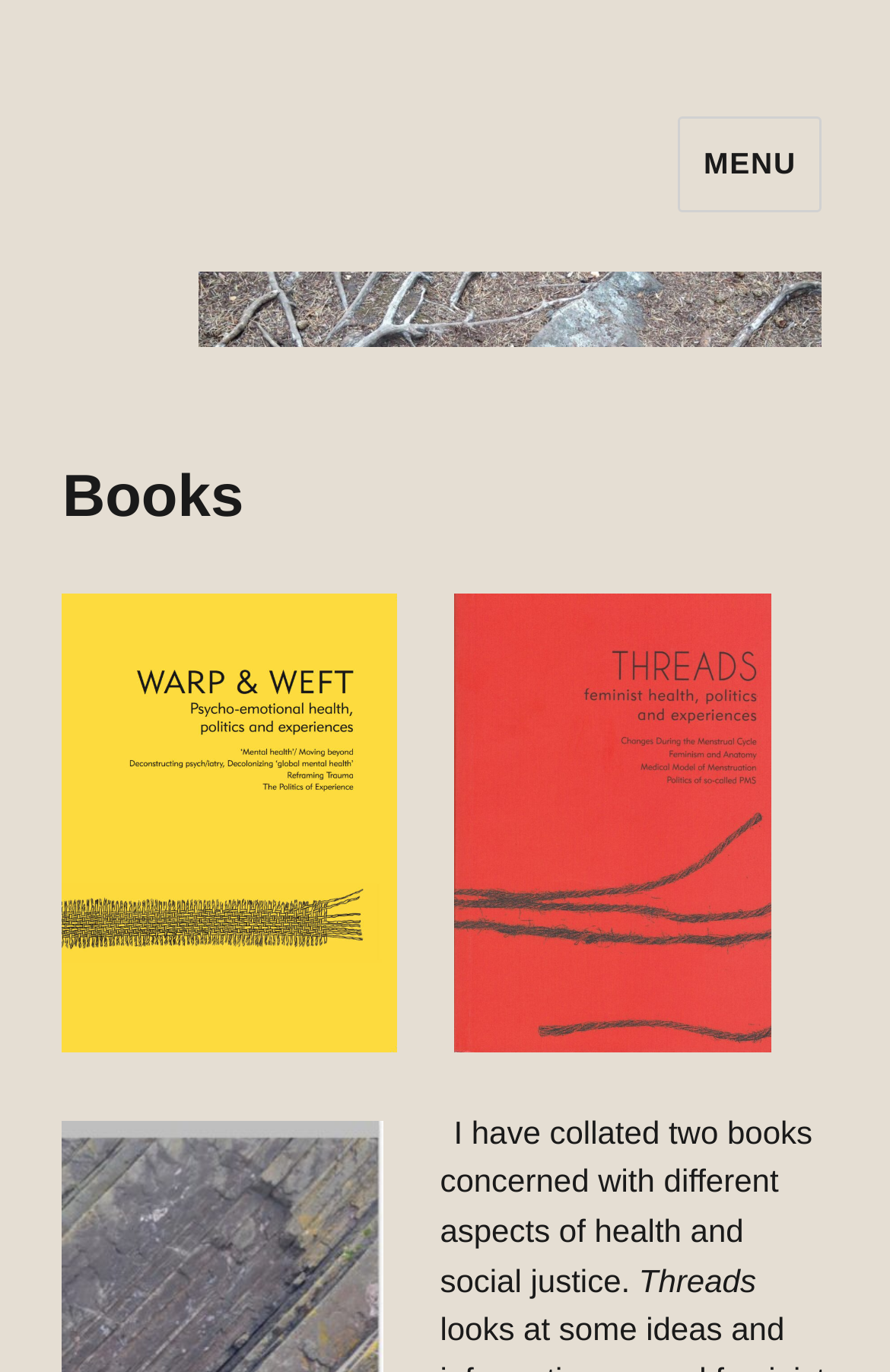What is the name of the first book?
Deliver a detailed and extensive answer to the question.

The question can be answered by looking at the StaticText element with the text 'Threads' which is located below the header 'Books' and above the description 'I have collated two books concerned with different aspects of health and social justice.'